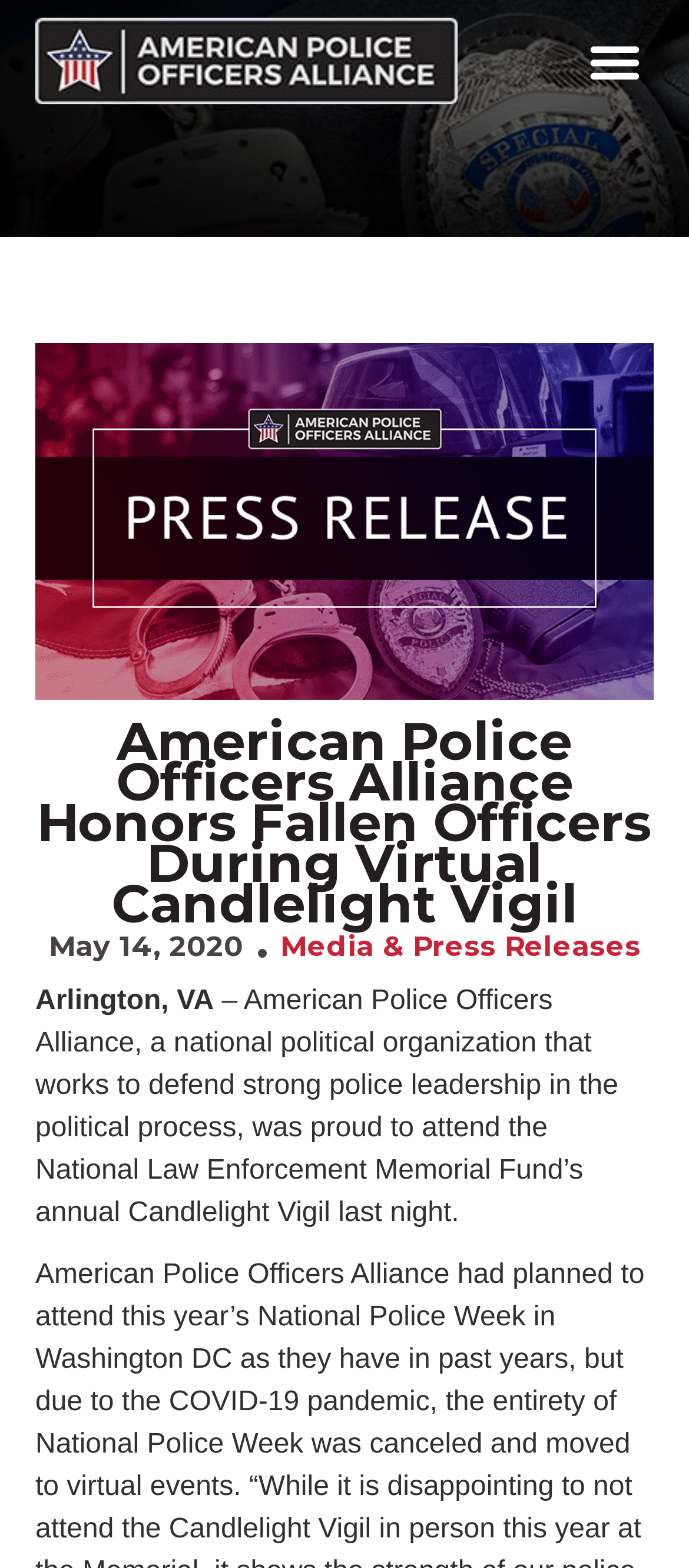What is the location of the event?
Give a single word or phrase as your answer by examining the image.

Arlington, VA